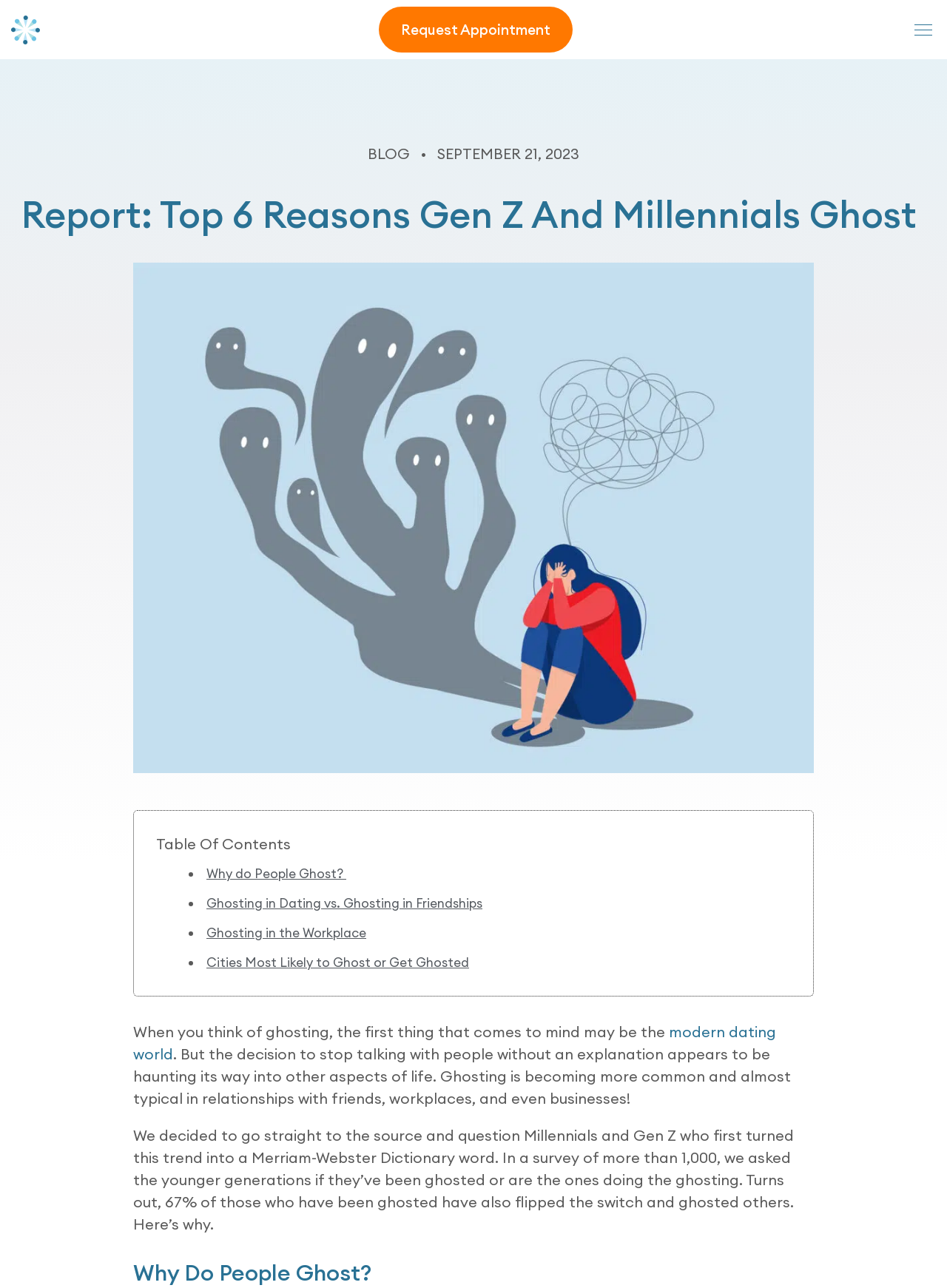Refer to the image and answer the question with as much detail as possible: What are the aspects of life where ghosting is becoming common?

The text states 'Ghosting is becoming more common and almost typical in relationships with friends, workplaces, and even businesses!', which indicates that ghosting is becoming common in these aspects of life.